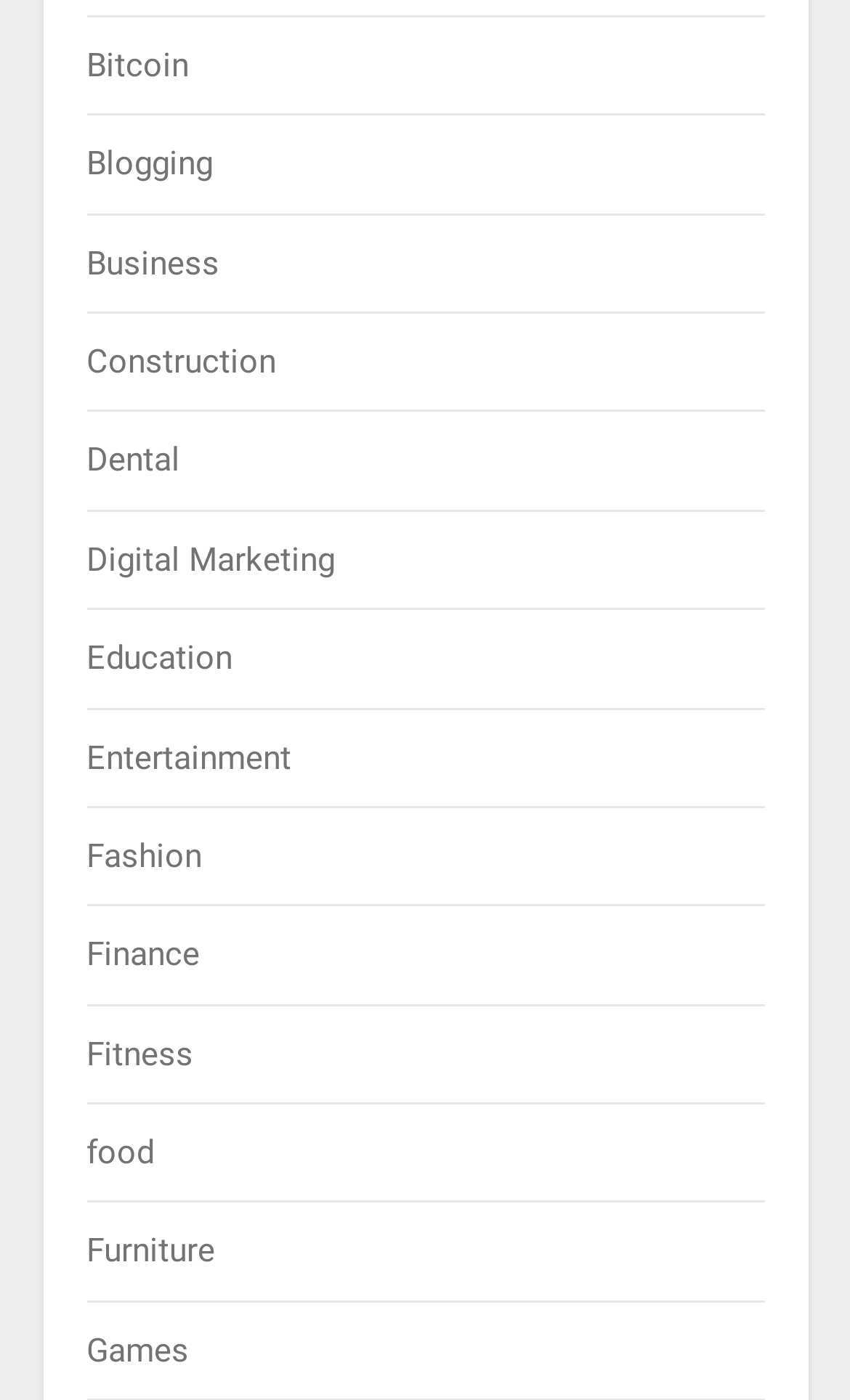Is there a category for Education?
Ensure your answer is thorough and detailed.

I scanned the list of links and found that there is a category for Education, which is located near the middle of the list.